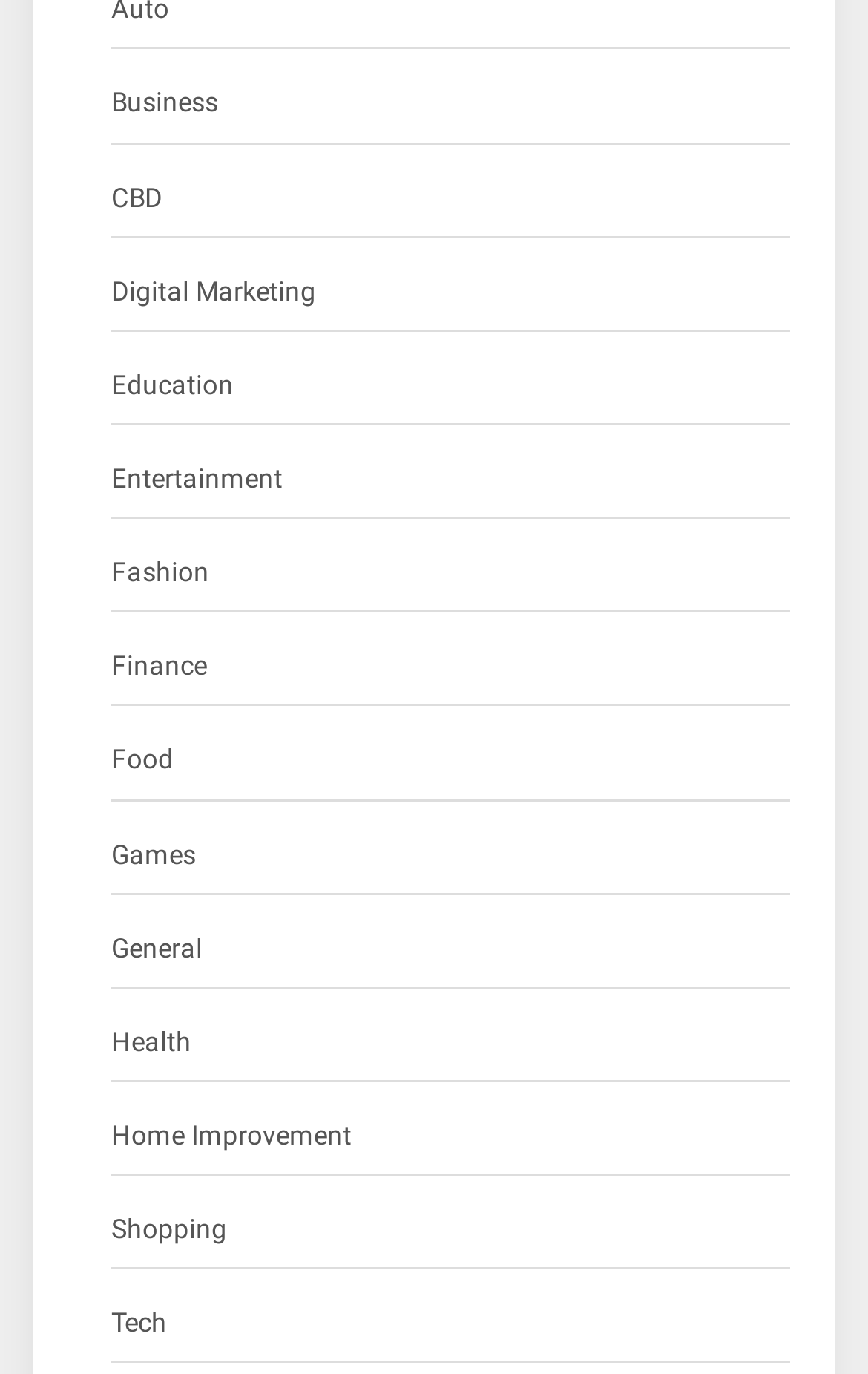Could you find the bounding box coordinates of the clickable area to complete this instruction: "Browse Finance"?

[0.128, 0.469, 0.238, 0.503]